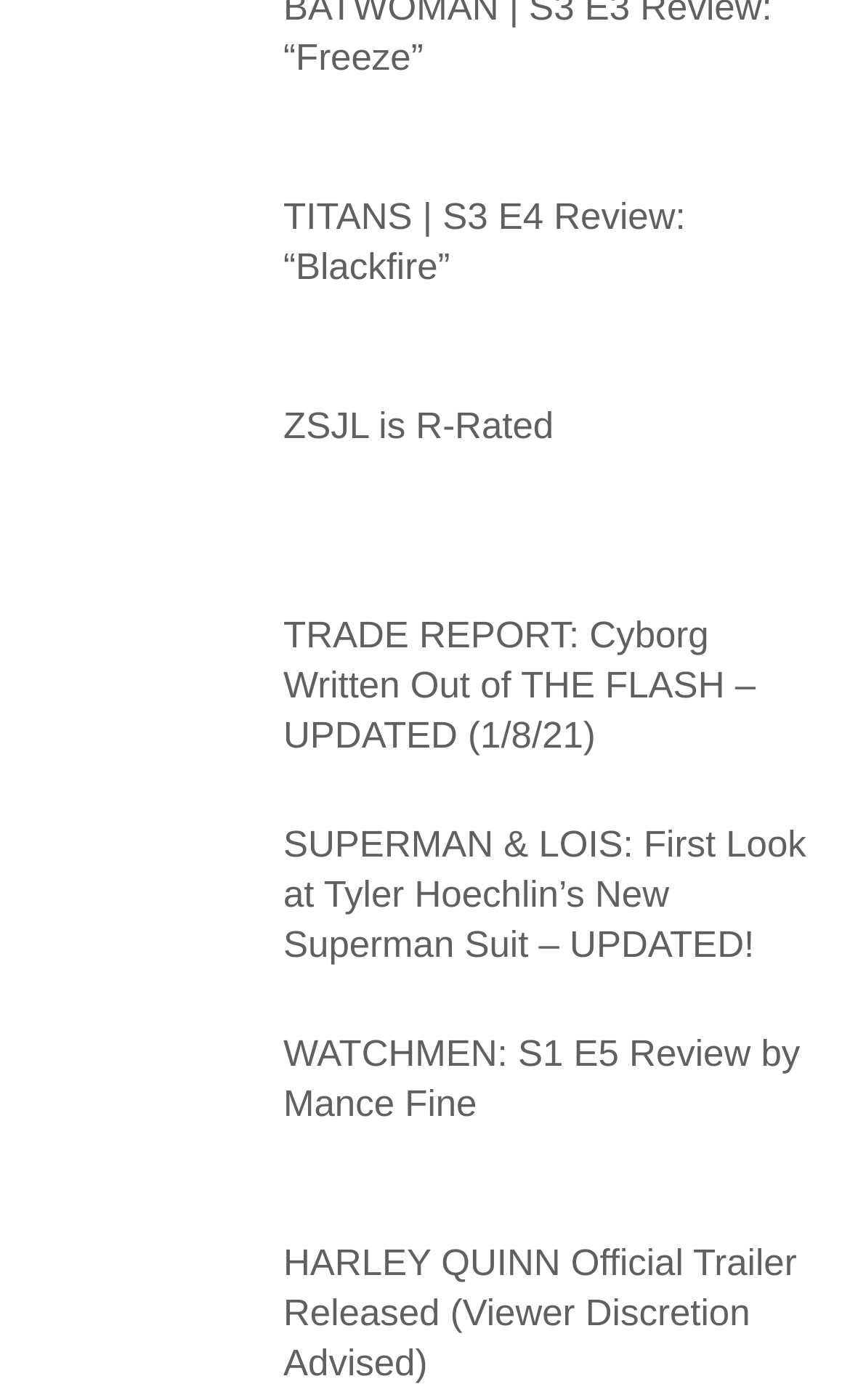Using the information in the image, could you please answer the following question in detail:
Are all articles on this webpage related to TV shows?

I looked at the titles of the articles, and while some of them are related to TV shows, such as TITANS and WATCHMEN, others are related to movies, such as HARLEY QUINN, and some are related to general news, such as TRADE REPORT: Cyborg Written Out of THE FLASH. Therefore, not all articles on this webpage are related to TV shows.